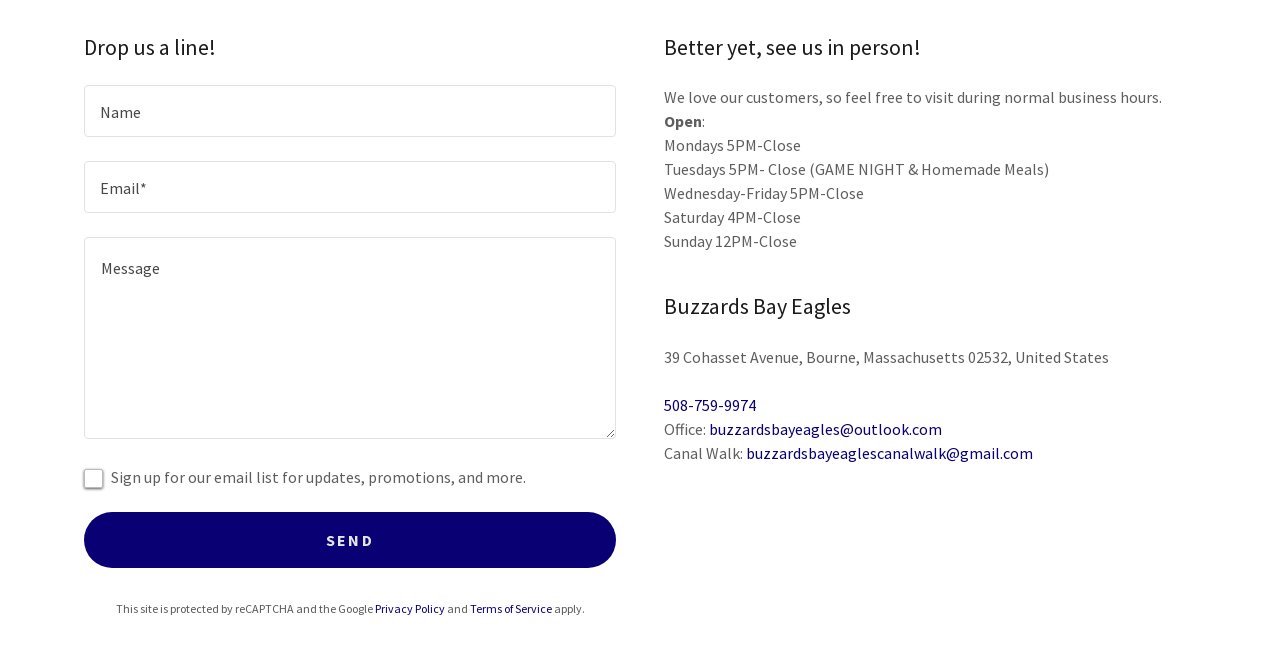Using the provided element description, identify the bounding box coordinates as (top-left x, top-left y, bottom-right x, bottom-right y). Ensure all values are between 0 and 1. Description: aria-label="Message" placeholder="Message"

[0.066, 0.366, 0.481, 0.678]